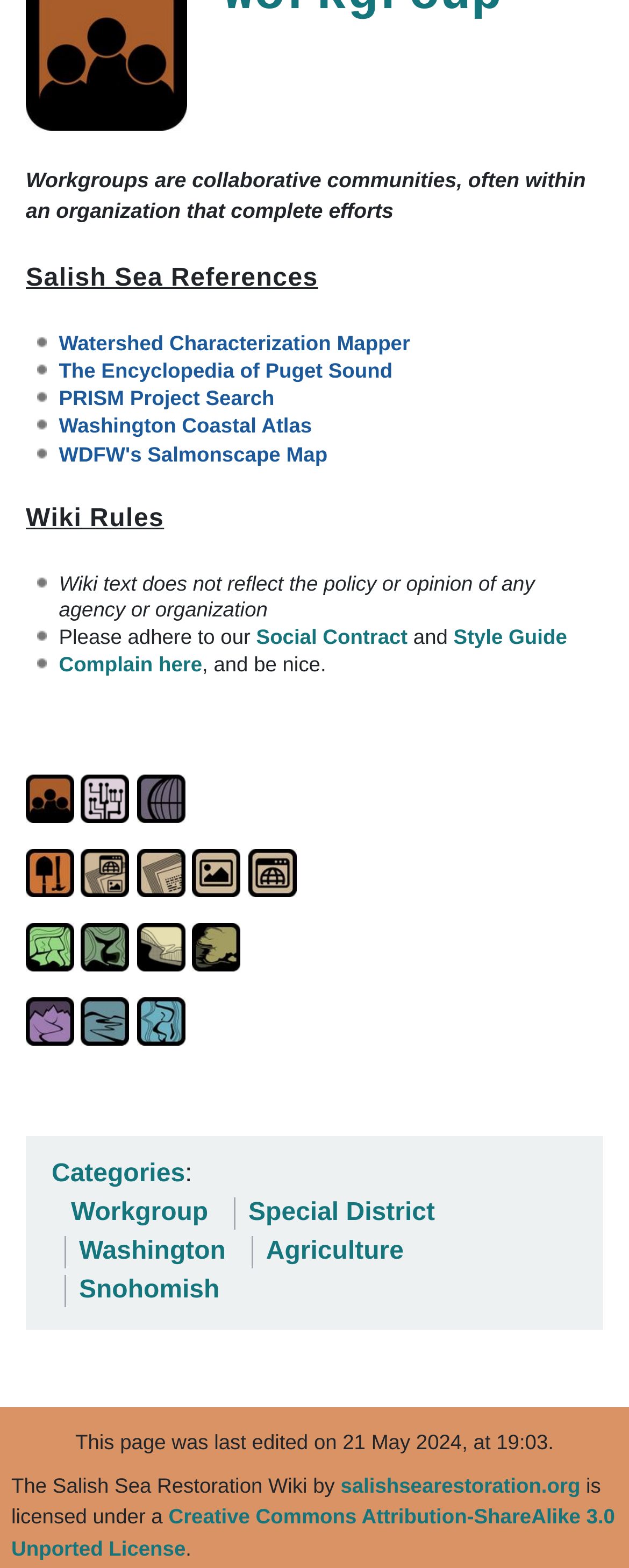Provide a one-word or short-phrase answer to the question:
What is the link to the list of workgroups?

Link to List of Workgroups